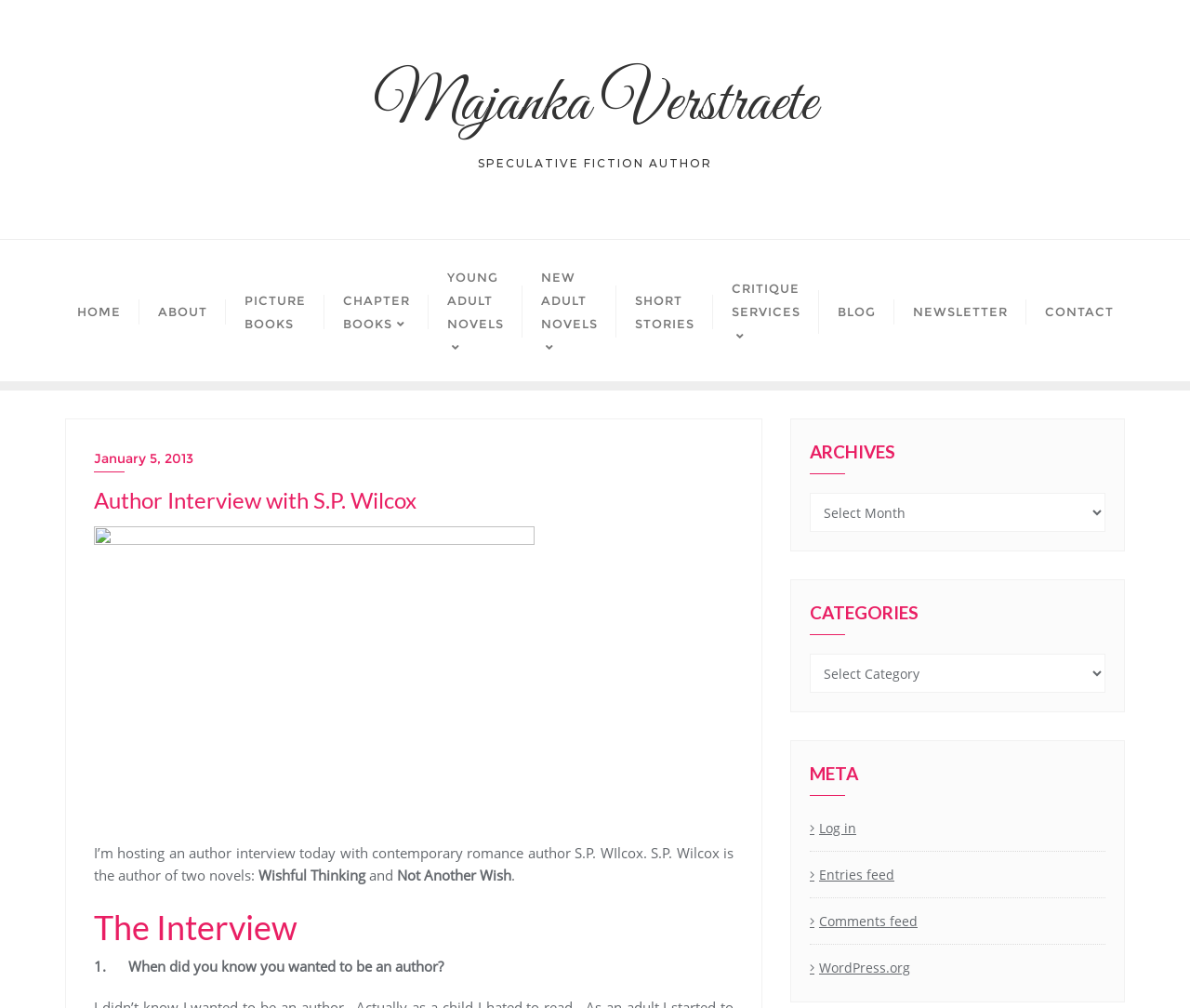Locate the bounding box of the UI element defined by this description: "Majanka VerstraeteSpeculative Fiction Author". The coordinates should be given as four float numbers between 0 and 1, formatted as [left, top, right, bottom].

[0.314, 0.046, 0.686, 0.181]